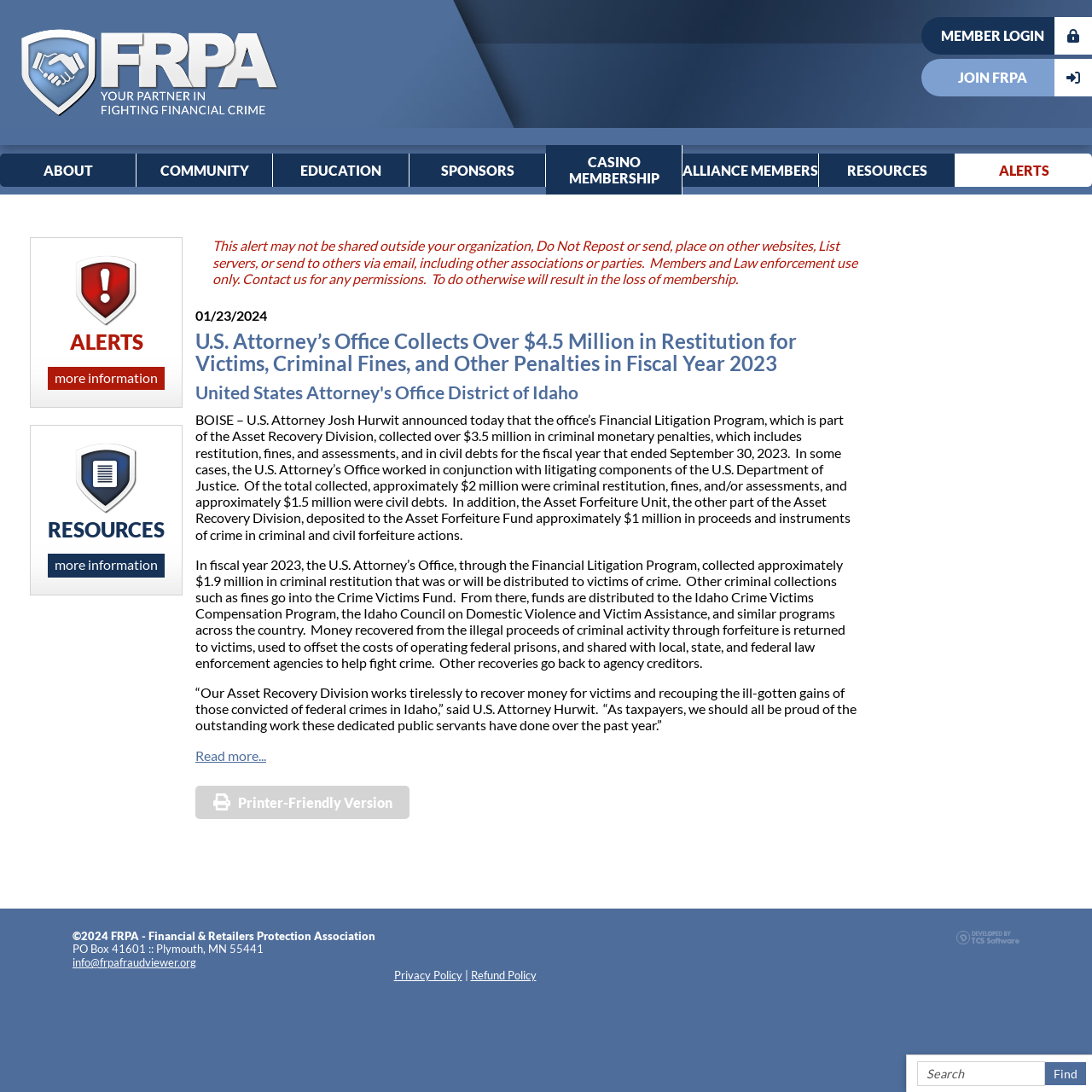Determine the bounding box coordinates of the section I need to click to execute the following instruction: "Learn more about FRPA". Provide the coordinates as four float numbers between 0 and 1, i.e., [left, top, right, bottom].

[0.02, 0.057, 0.259, 0.072]